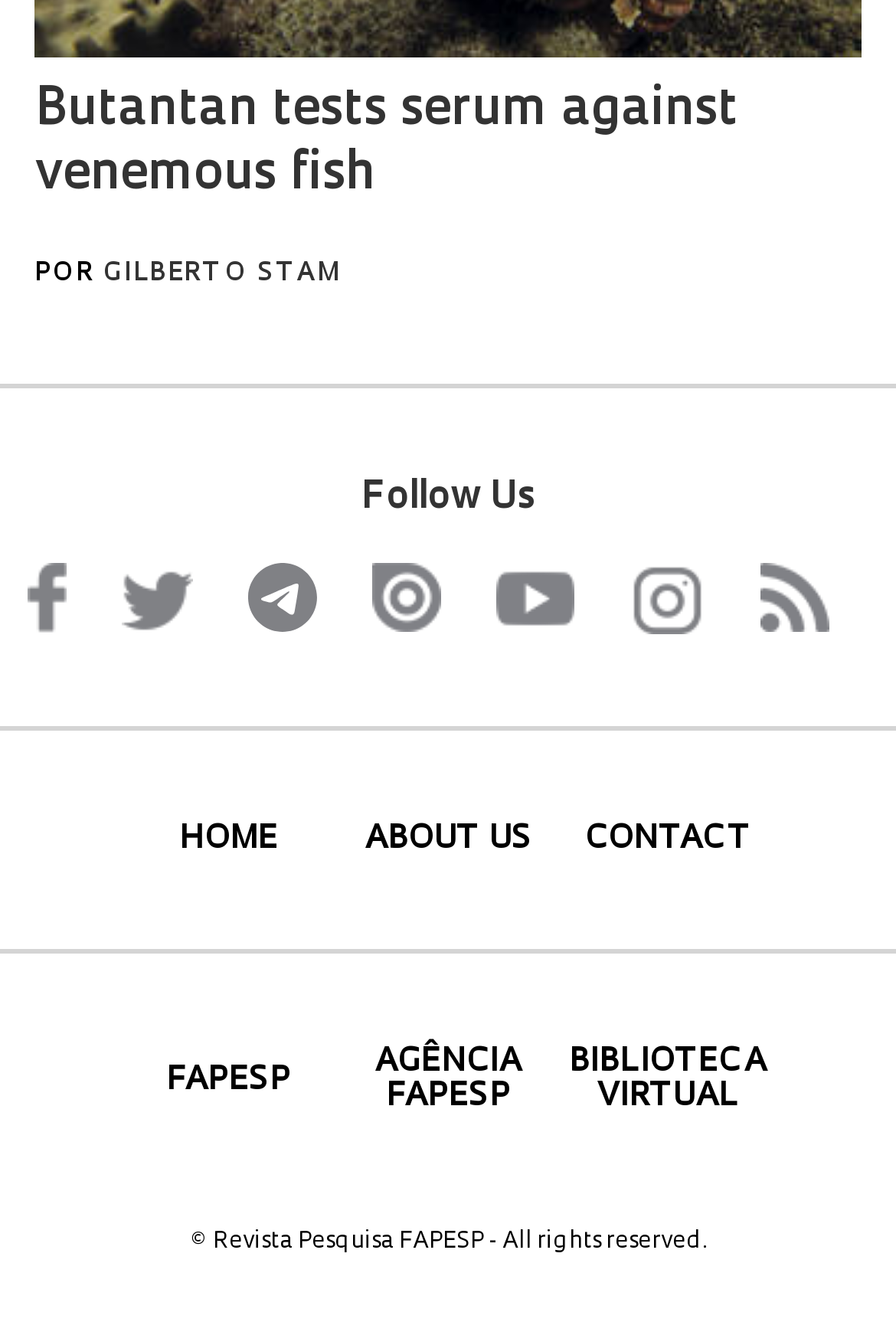Please determine the bounding box coordinates of the element to click in order to execute the following instruction: "Visit FAPESP website". The coordinates should be four float numbers between 0 and 1, specified as [left, top, right, bottom].

[0.135, 0.797, 0.375, 0.823]